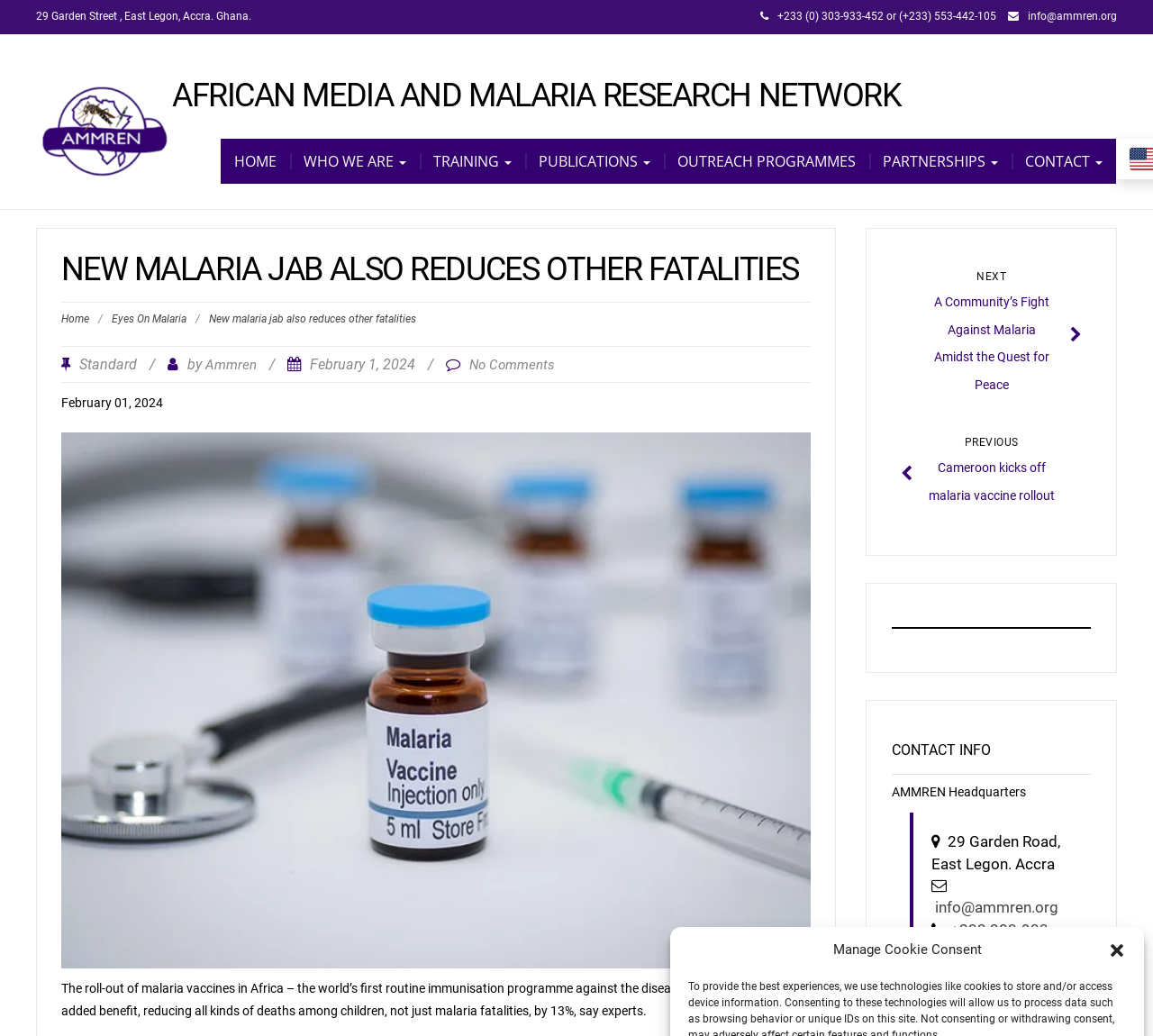Find the bounding box coordinates of the UI element according to this description: "Eyes On Malaria".

[0.097, 0.302, 0.161, 0.314]